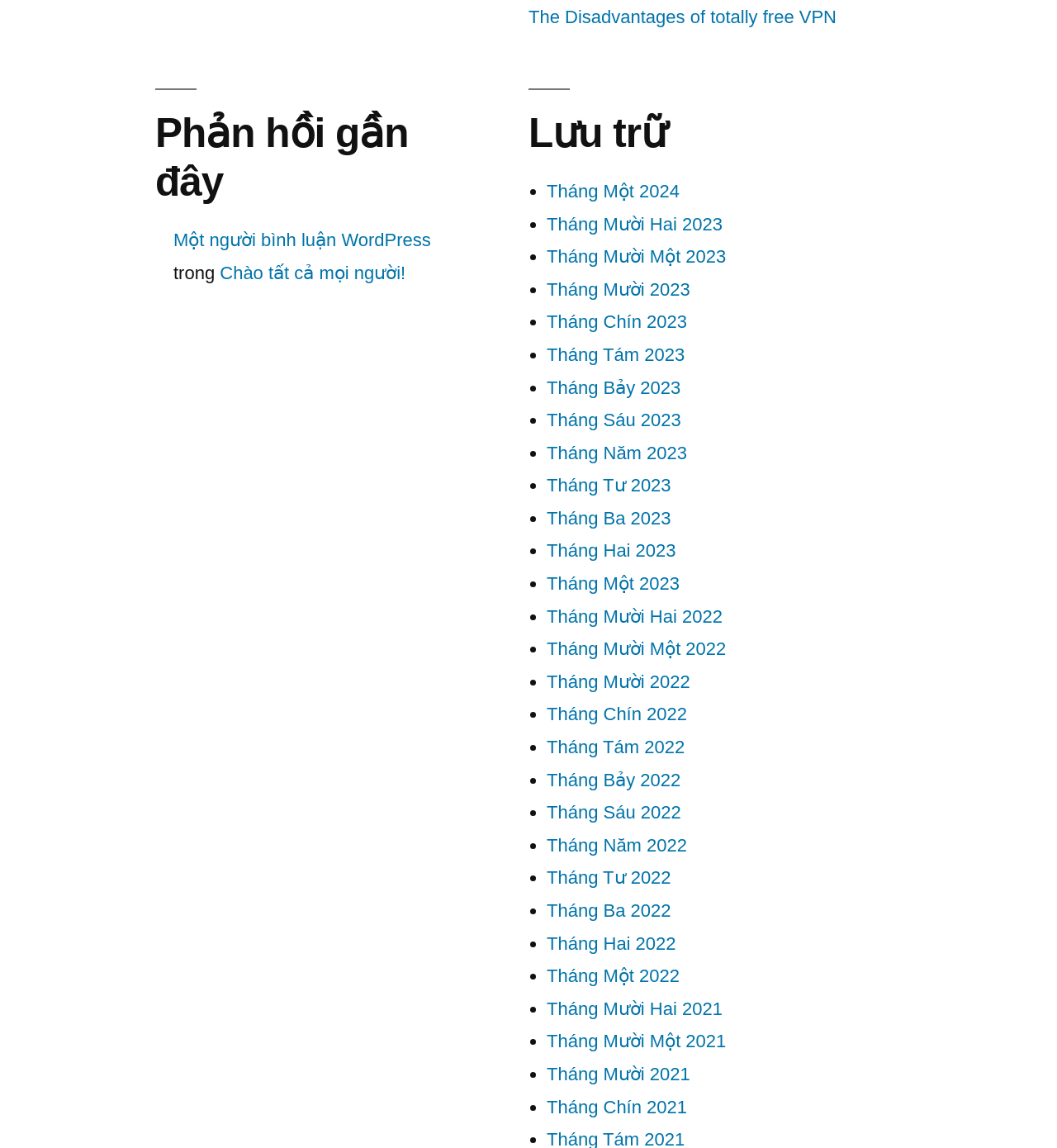Identify the bounding box coordinates of the section to be clicked to complete the task described by the following instruction: "View the article 'Phản hồi gần đây'". The coordinates should be four float numbers between 0 and 1, formatted as [left, top, right, bottom].

[0.147, 0.077, 0.448, 0.179]